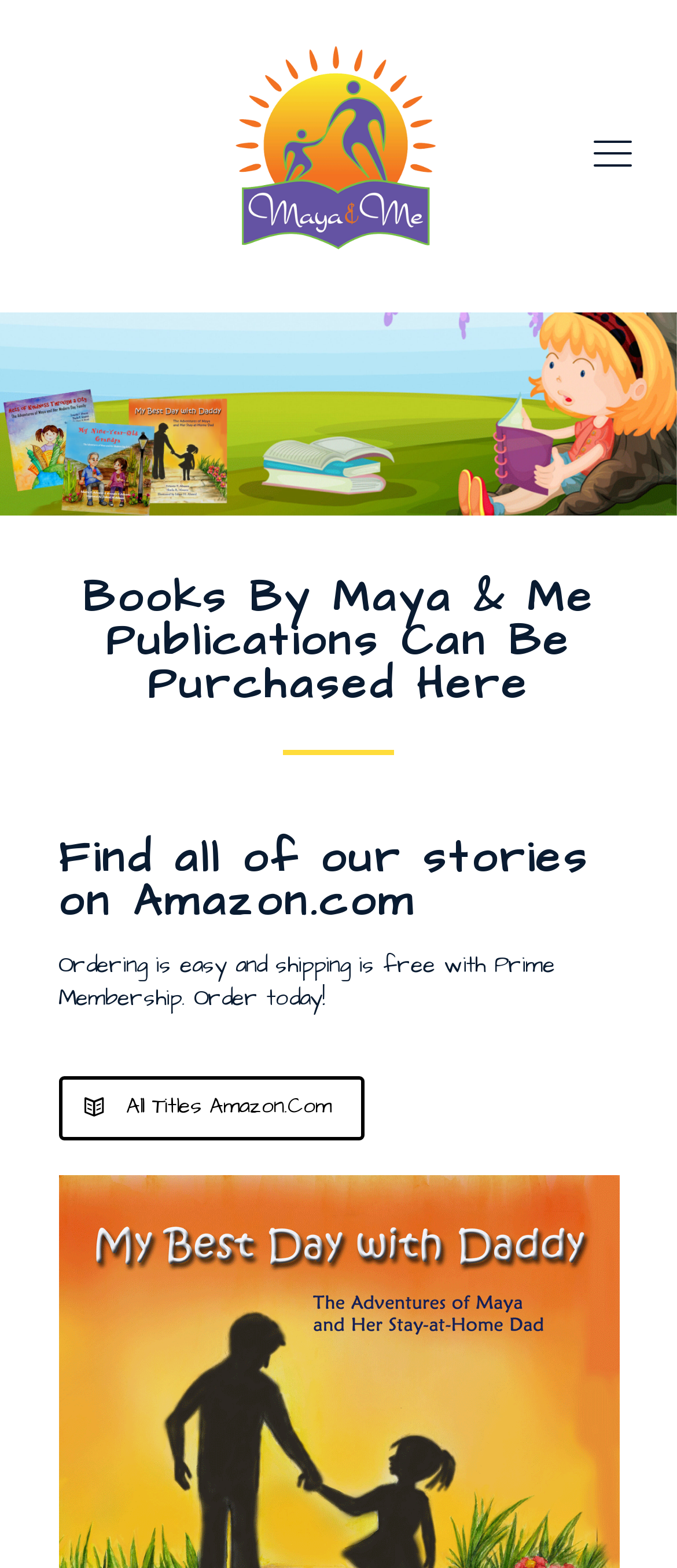Please provide a one-word or short phrase answer to the question:
Where can the books be purchased?

Amazon.com